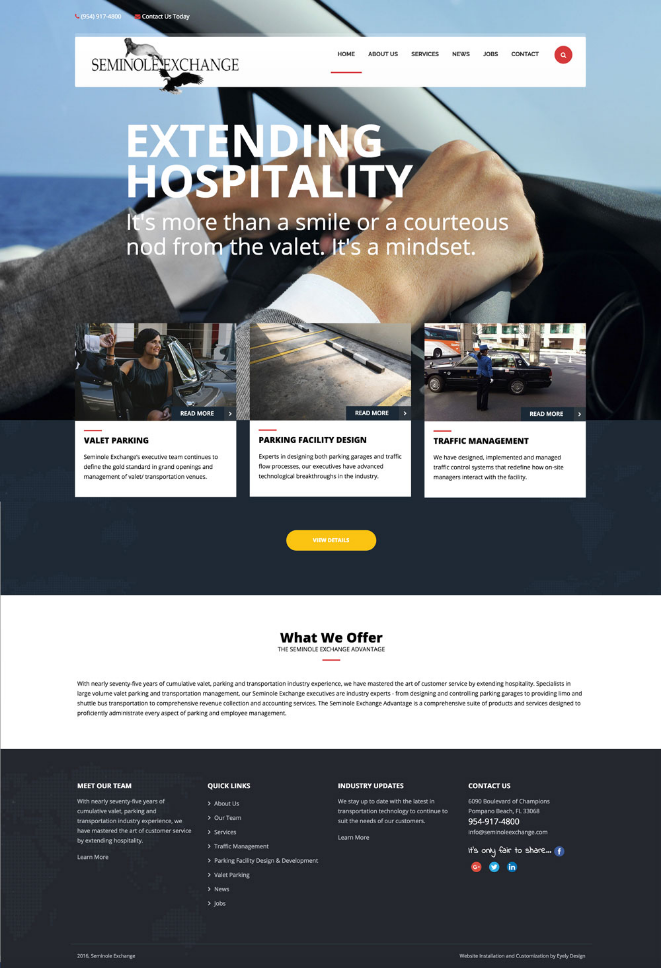What is the design approach of the webpage?
Please answer using one word or phrase, based on the screenshot.

Professional aesthetics with usability